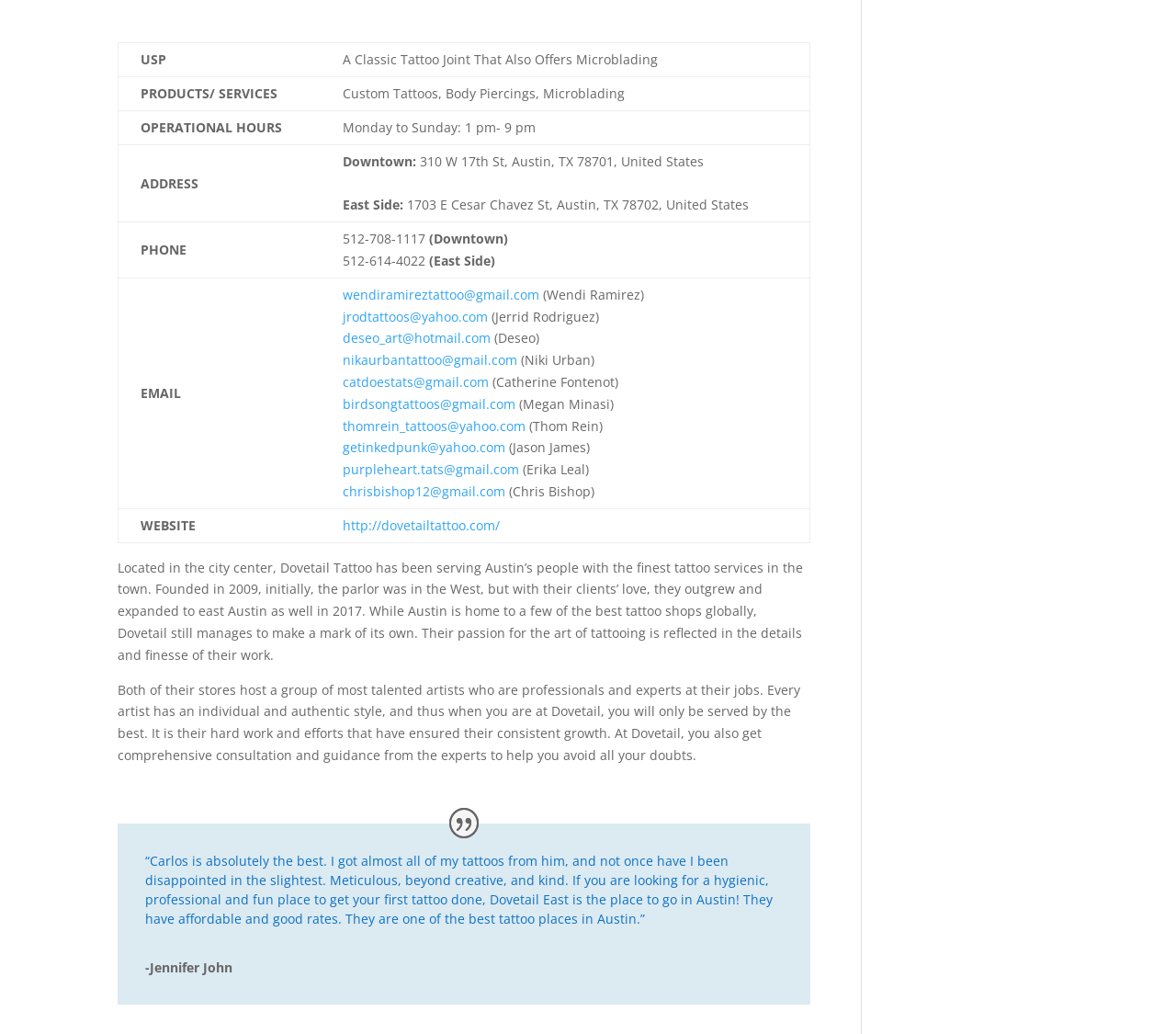What is the name of the tattoo joint?
Look at the screenshot and provide an in-depth answer.

The name of the tattoo joint can be found in the text 'Located in the city center, Dovetail Tattoo has been serving Austin’s people with the finest tattoo services in the town.'